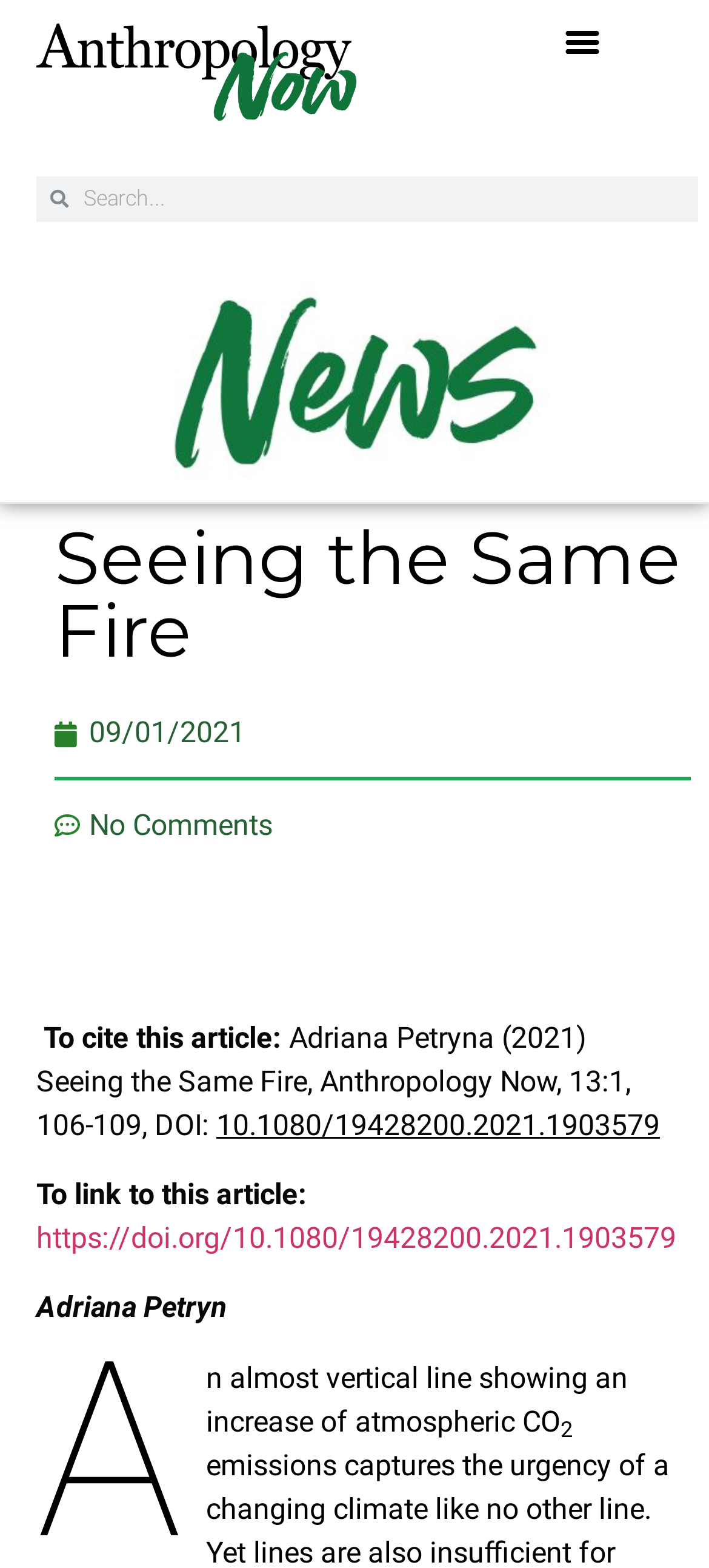For the given element description parent_node: Search name="s" placeholder="Search...", determine the bounding box coordinates of the UI element. The coordinates should follow the format (top-left x, top-left y, bottom-right x, bottom-right y) and be within the range of 0 to 1.

[0.097, 0.112, 0.983, 0.141]